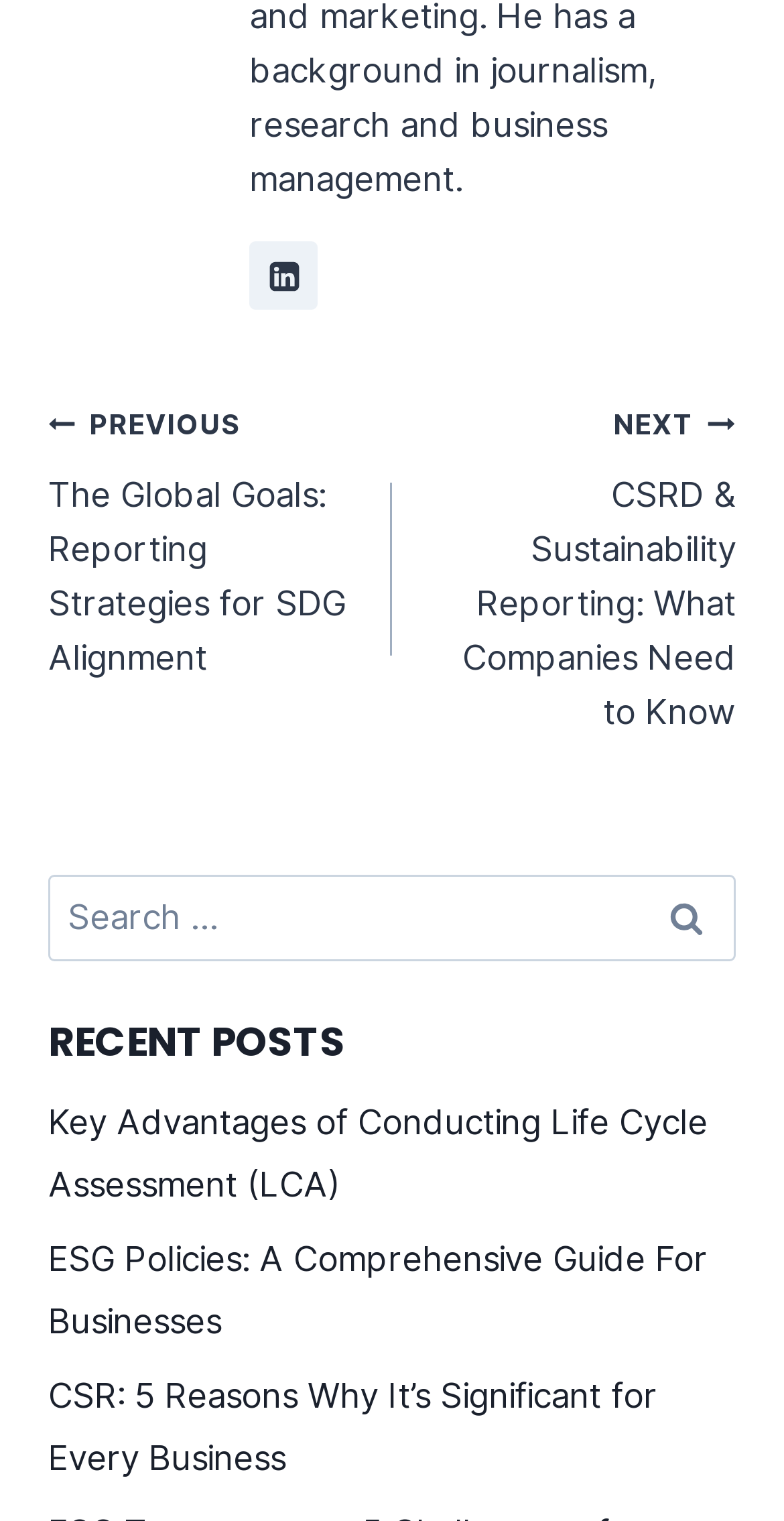Please mark the bounding box coordinates of the area that should be clicked to carry out the instruction: "Read about life cycle assessment".

[0.062, 0.725, 0.903, 0.792]